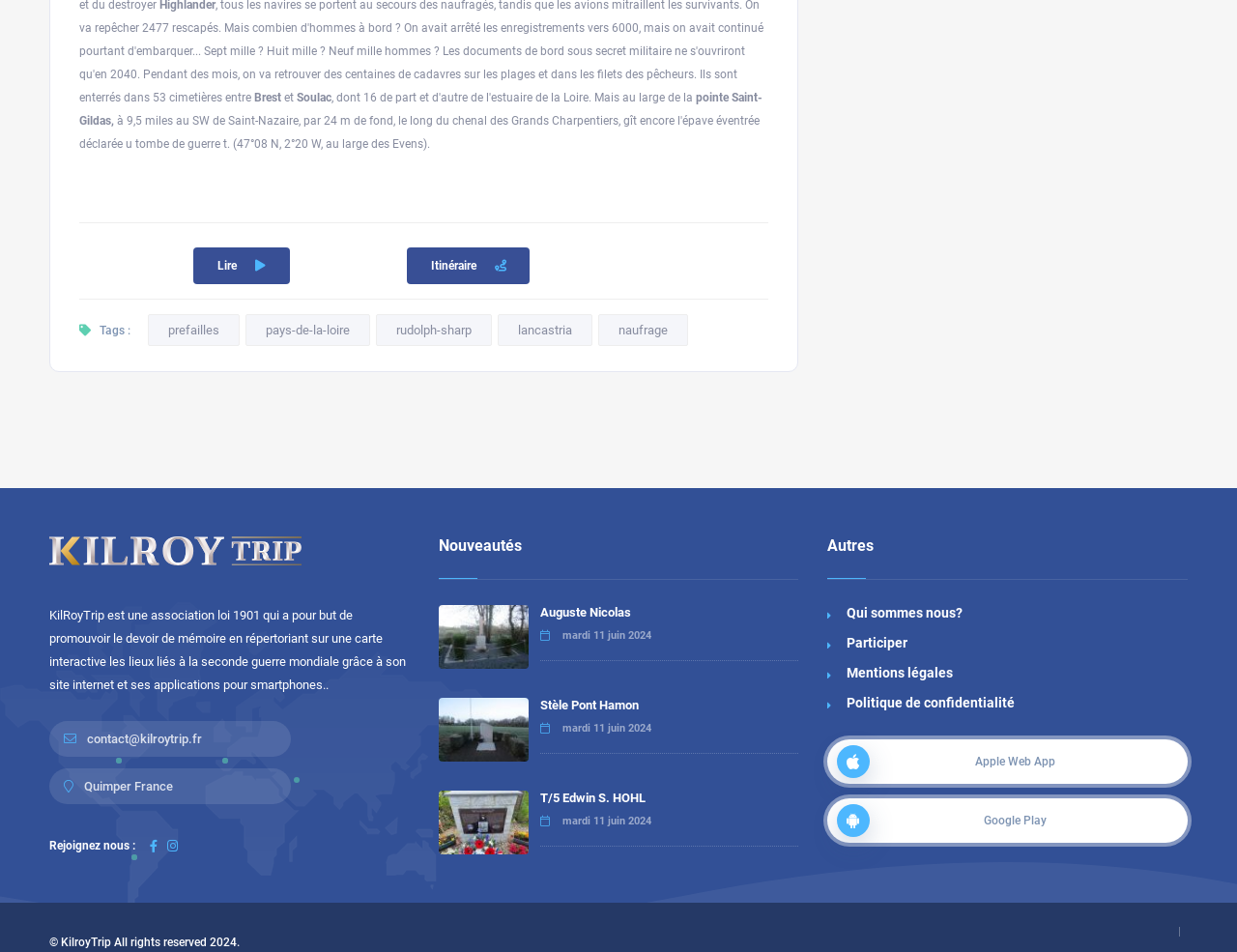Please answer the following query using a single word or phrase: 
What are the social media links available?

Facebook and Twitter